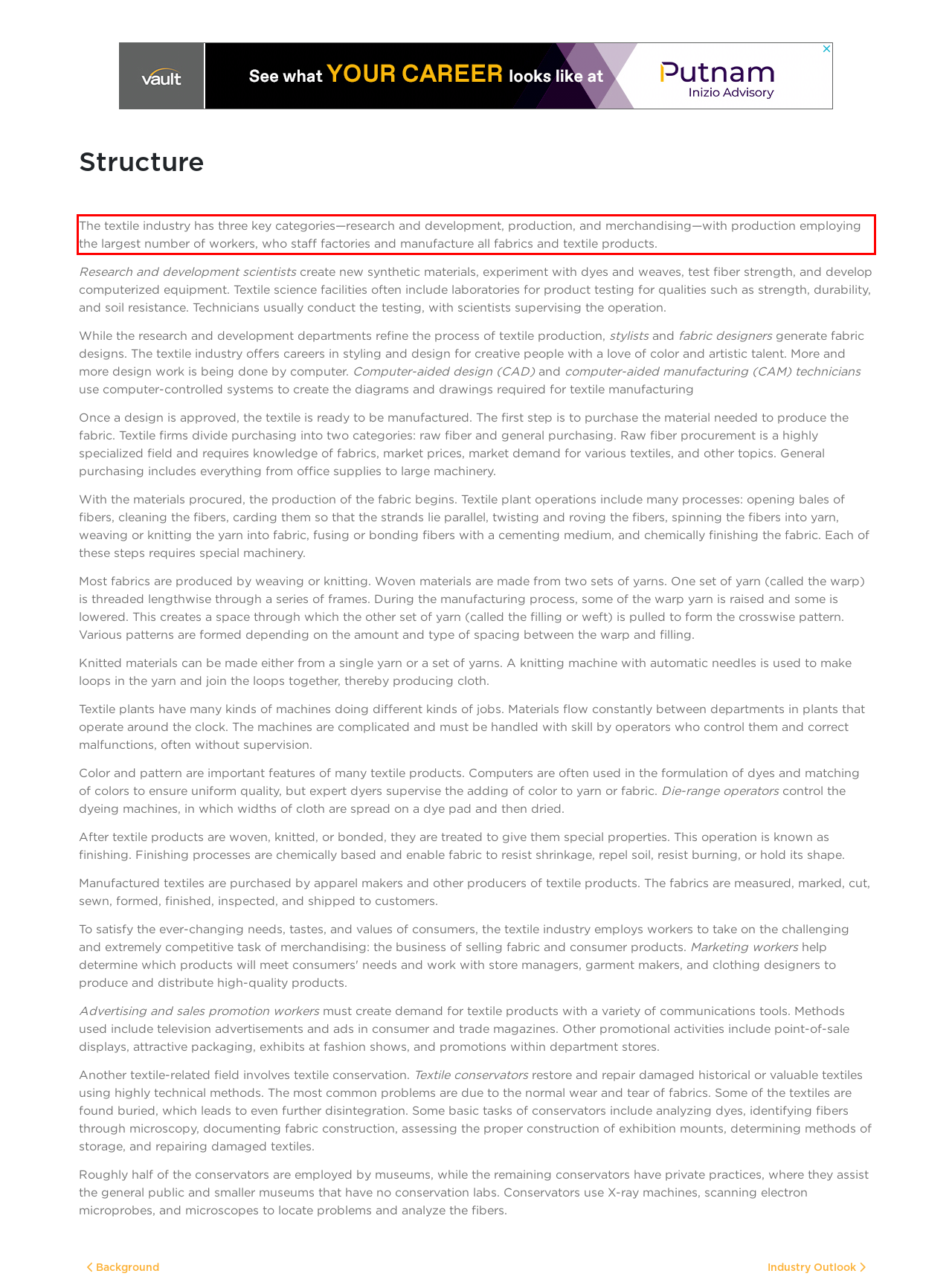You have a screenshot of a webpage with a red bounding box. Identify and extract the text content located inside the red bounding box.

The textile industry has three key categories—research and development, production, and merchandising—with production employing the largest number of workers, who staff factories and manufacture all fabrics and textile products.